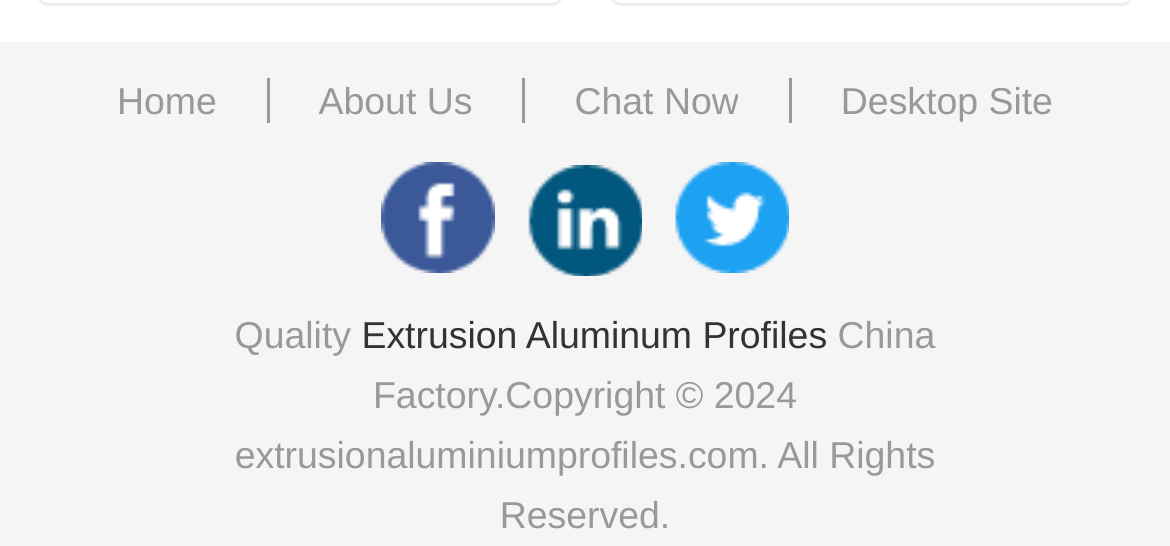Please provide the bounding box coordinates in the format (top-left x, top-left y, bottom-right x, bottom-right y). Remember, all values are floating point numbers between 0 and 1. What is the bounding box coordinate of the region described as: Chat Now

[0.491, 0.132, 0.632, 0.242]